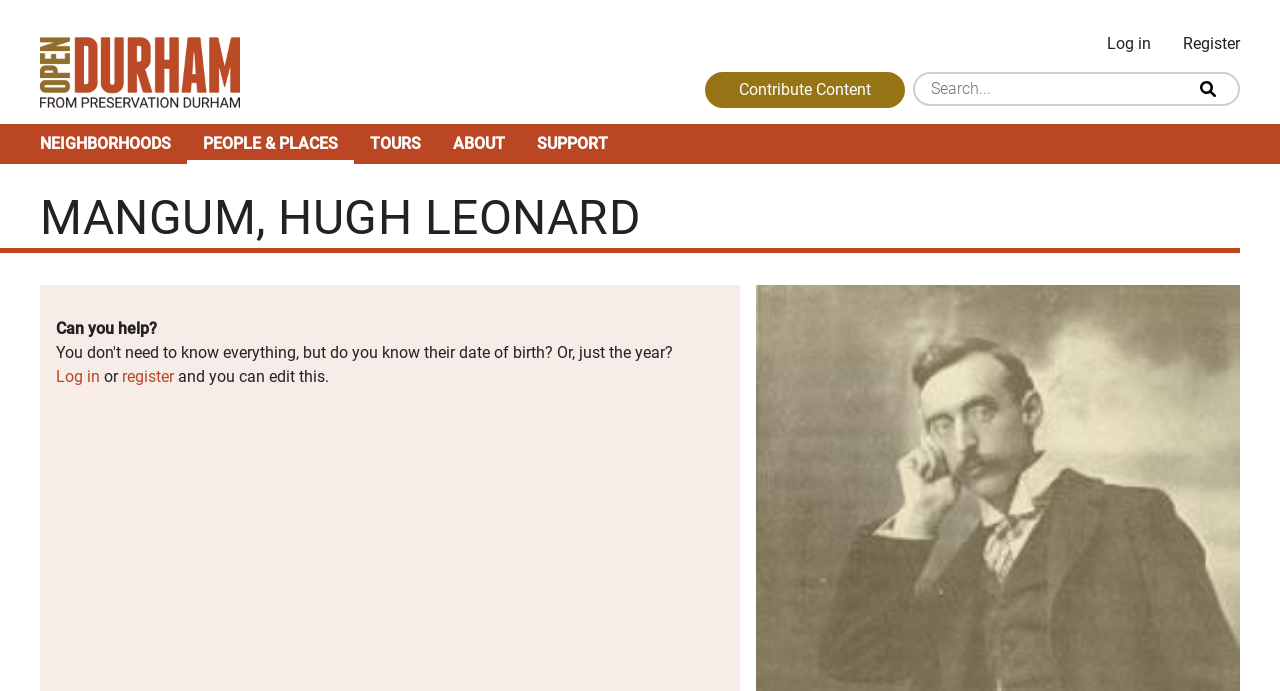Please identify the bounding box coordinates for the region that you need to click to follow this instruction: "Log in to your account".

[0.852, 0.035, 0.912, 0.093]